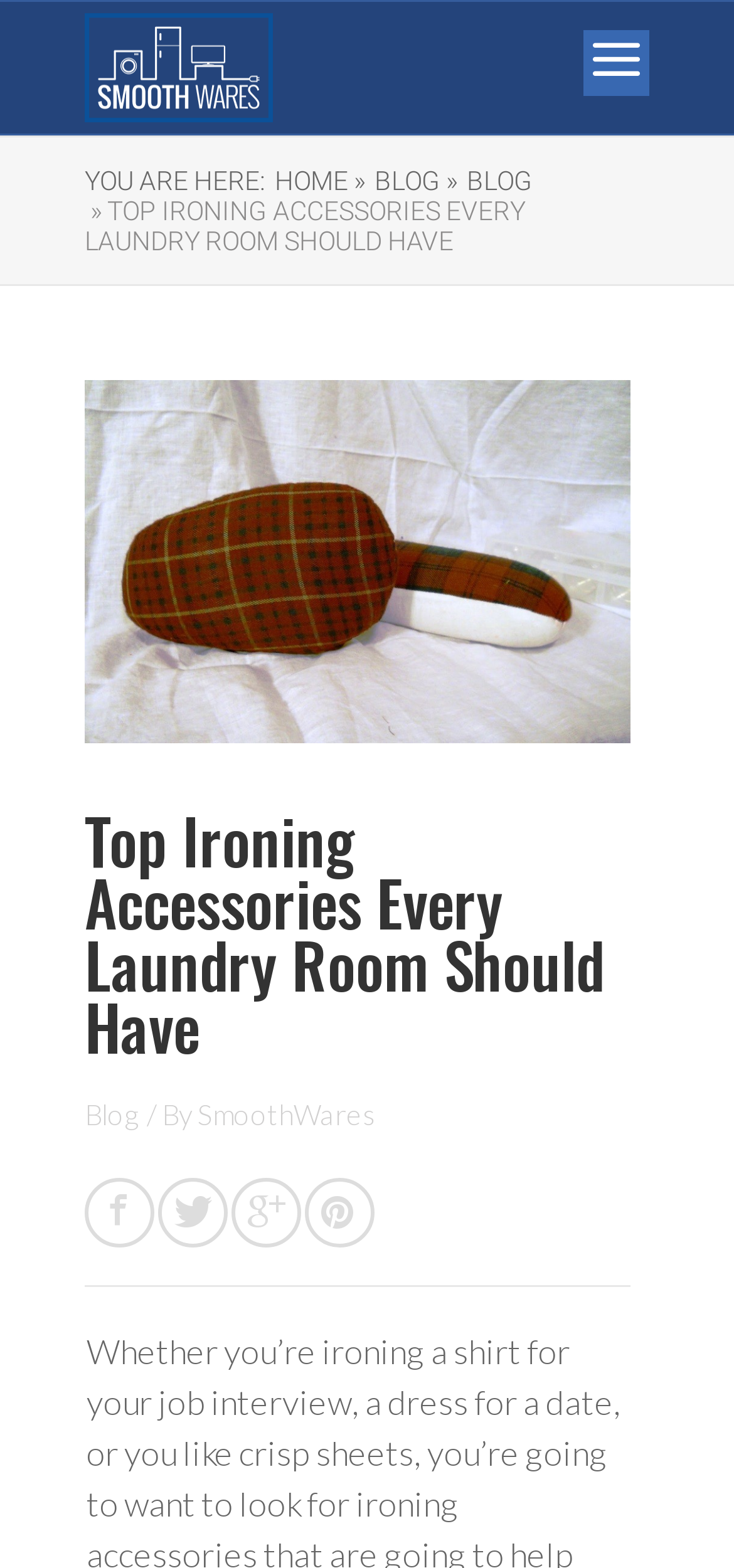Determine the bounding box of the UI element mentioned here: "Blog". The coordinates must be in the format [left, top, right, bottom] with values ranging from 0 to 1.

[0.636, 0.106, 0.726, 0.125]